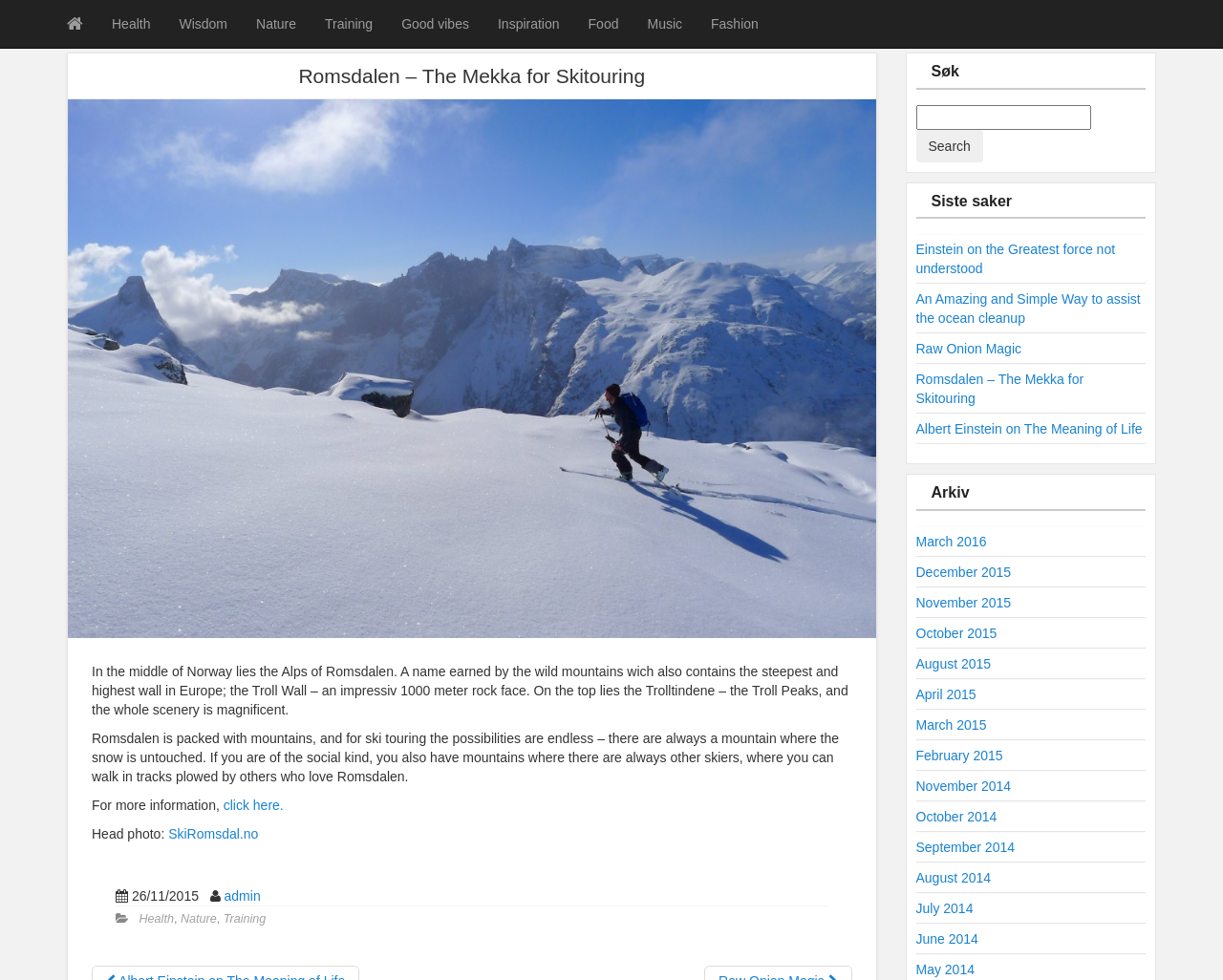Locate the bounding box coordinates of the element that needs to be clicked to carry out the instruction: "Click on the 'Health' link". The coordinates should be given as four float numbers ranging from 0 to 1, i.e., [left, top, right, bottom].

[0.08, 0.0, 0.135, 0.049]